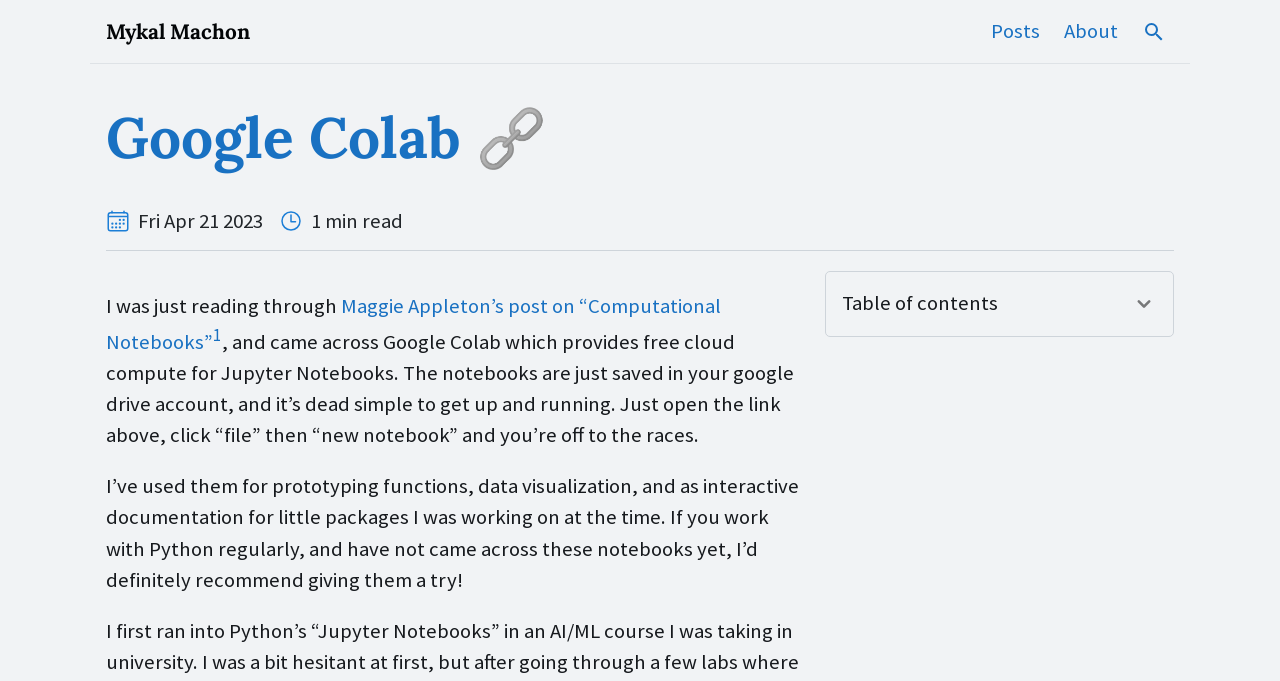Use a single word or phrase to answer the question:
What is the author's name?

Mykal Machon